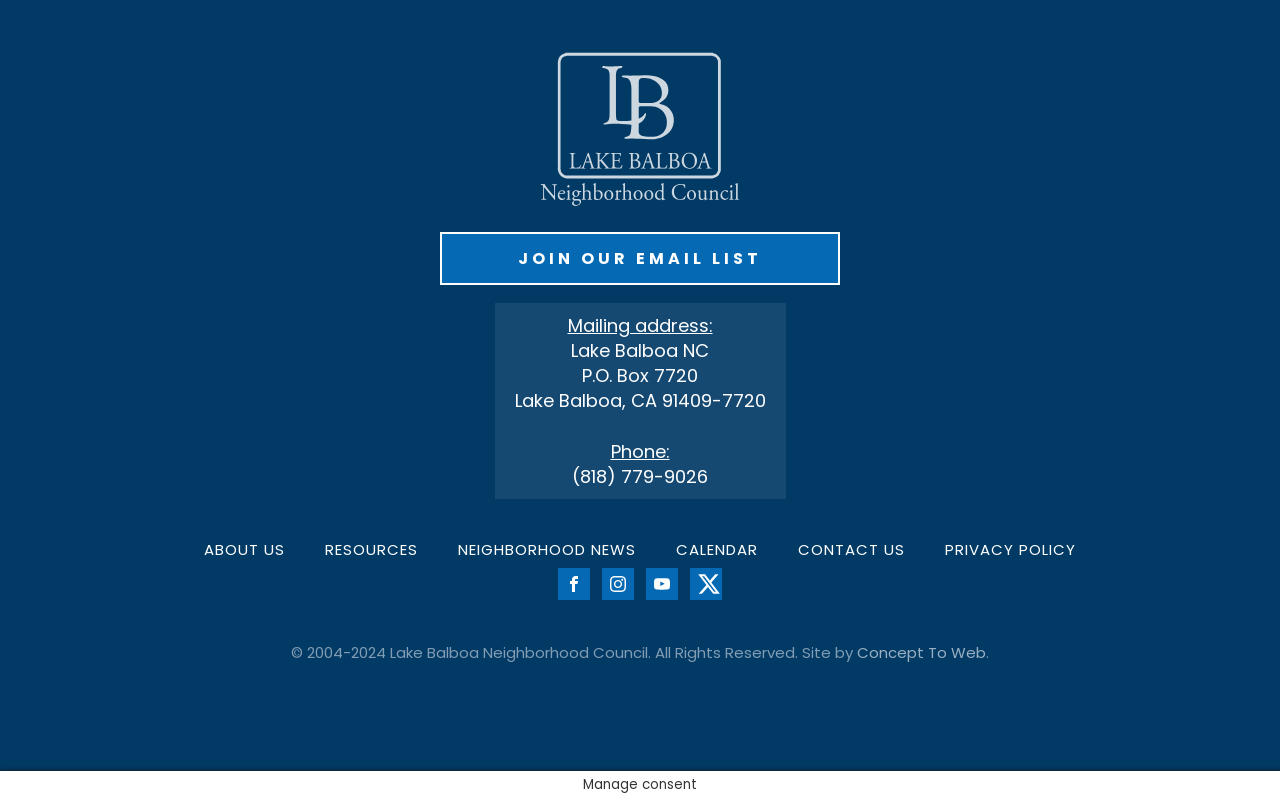Using the webpage screenshot and the element description Neighborhood News, determine the bounding box coordinates. Specify the coordinates in the format (top-left x, top-left y, bottom-right x, bottom-right y) with values ranging from 0 to 1.

[0.342, 0.665, 0.512, 0.711]